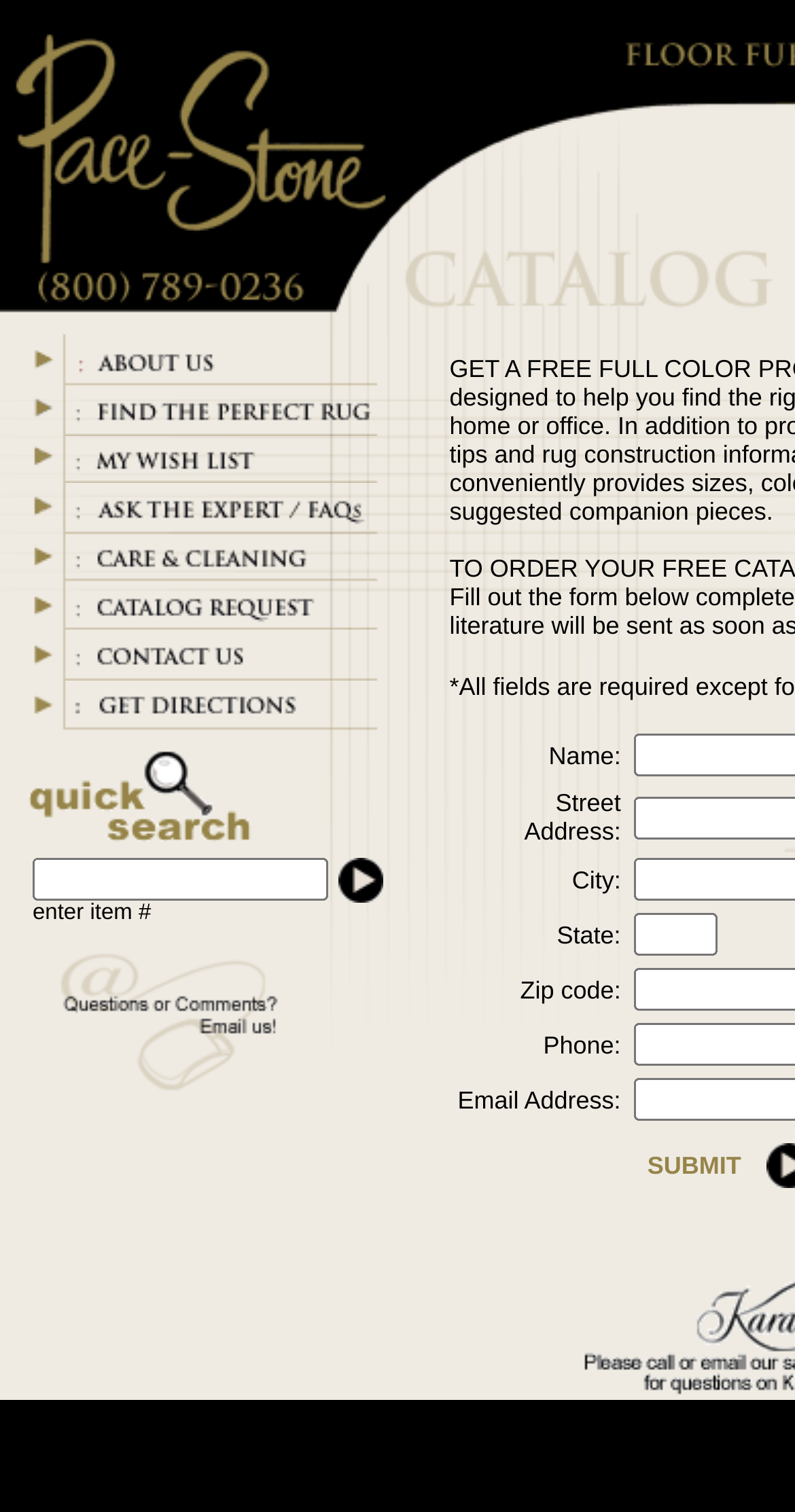What is the purpose of the 'Ask the expert' link?
Answer the question with a single word or phrase by looking at the picture.

Get expert advice